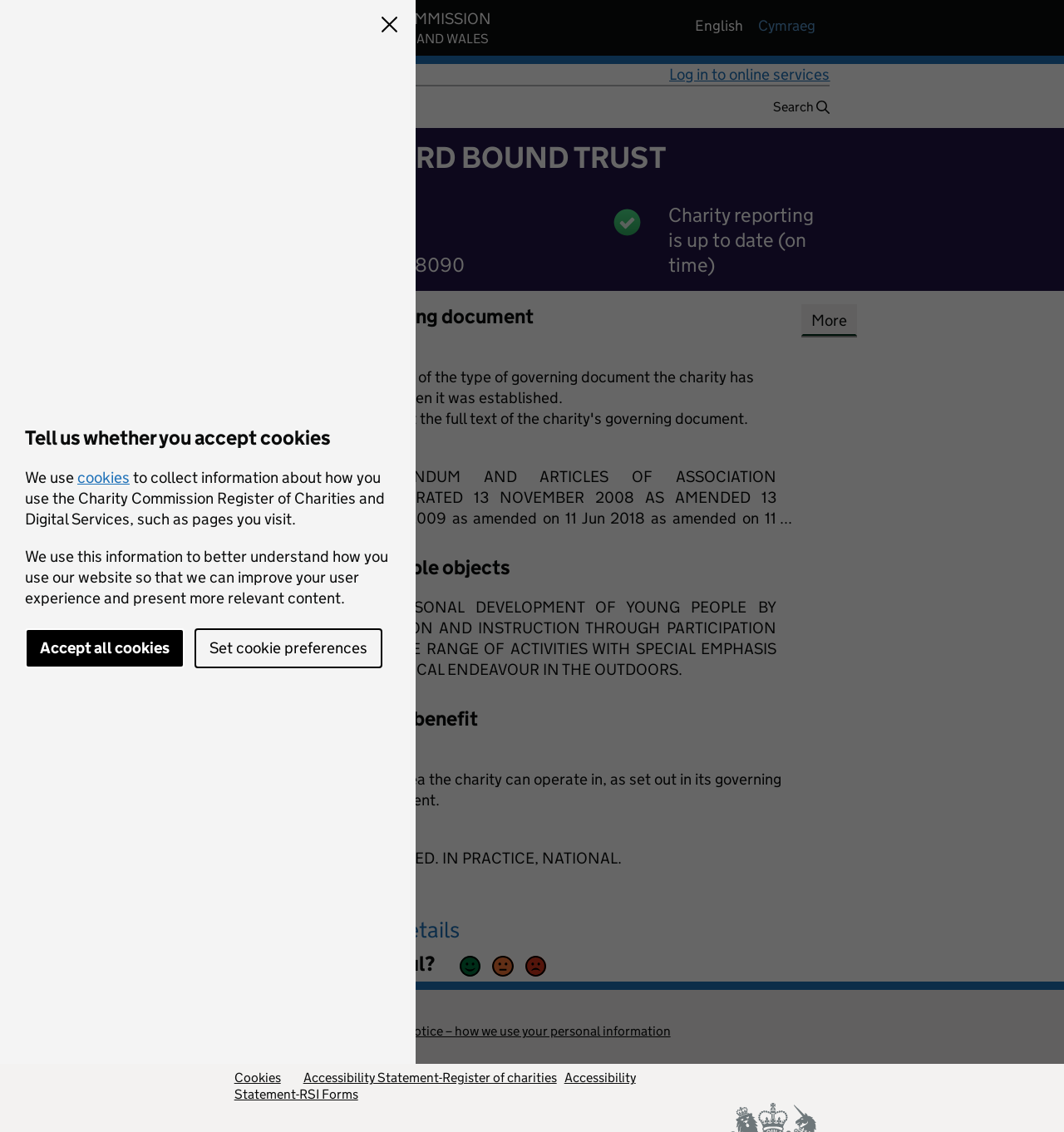What is the charity number of THE OUTWARD BOUND TRUST?
Craft a detailed and extensive response to the question.

The charity number can be found in the section 'Governing document THE OUTWARD BOUND TRUST' which is located in the main content area of the webpage. The exact text is 'Charity number: 1128090'.